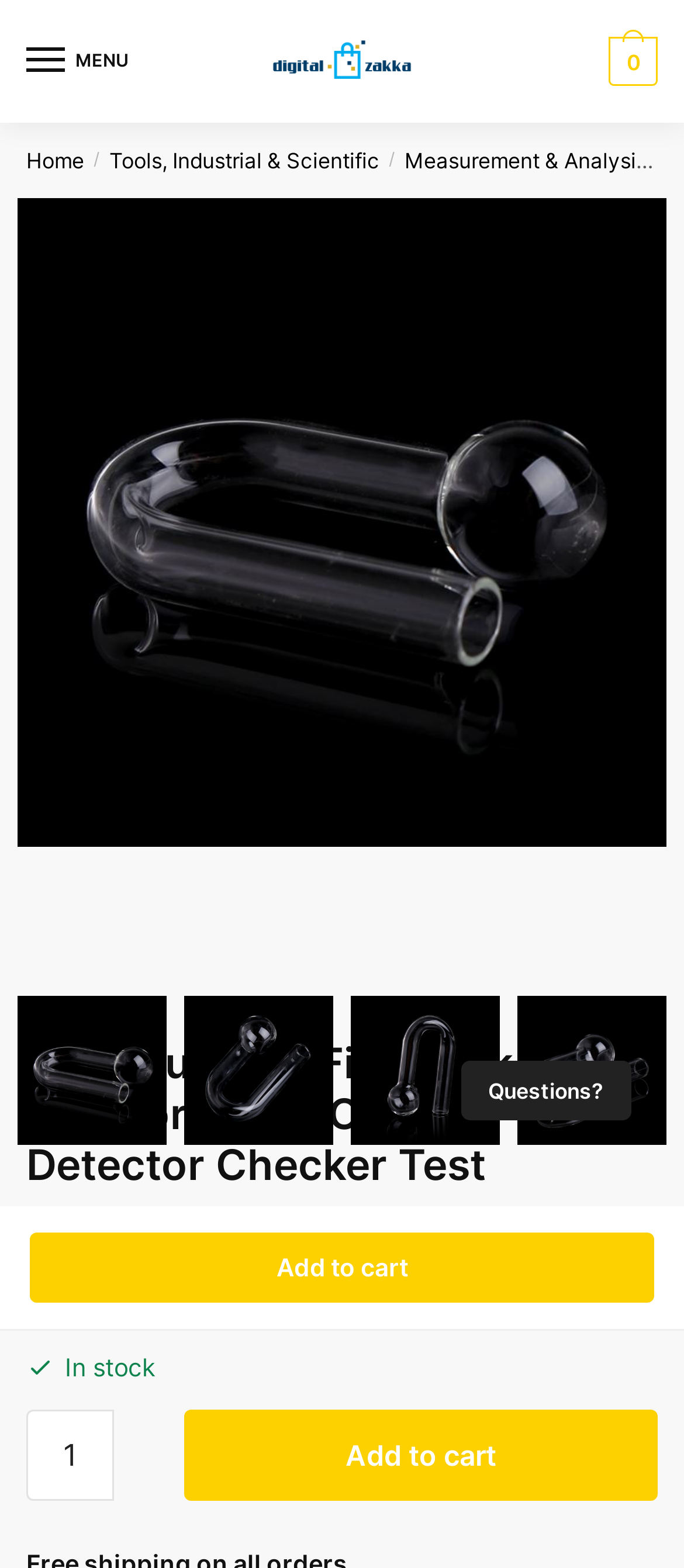Locate the bounding box coordinates of the clickable area to execute the instruction: "Share this story on Facebook". Provide the coordinates as four float numbers between 0 and 1, represented as [left, top, right, bottom].

None